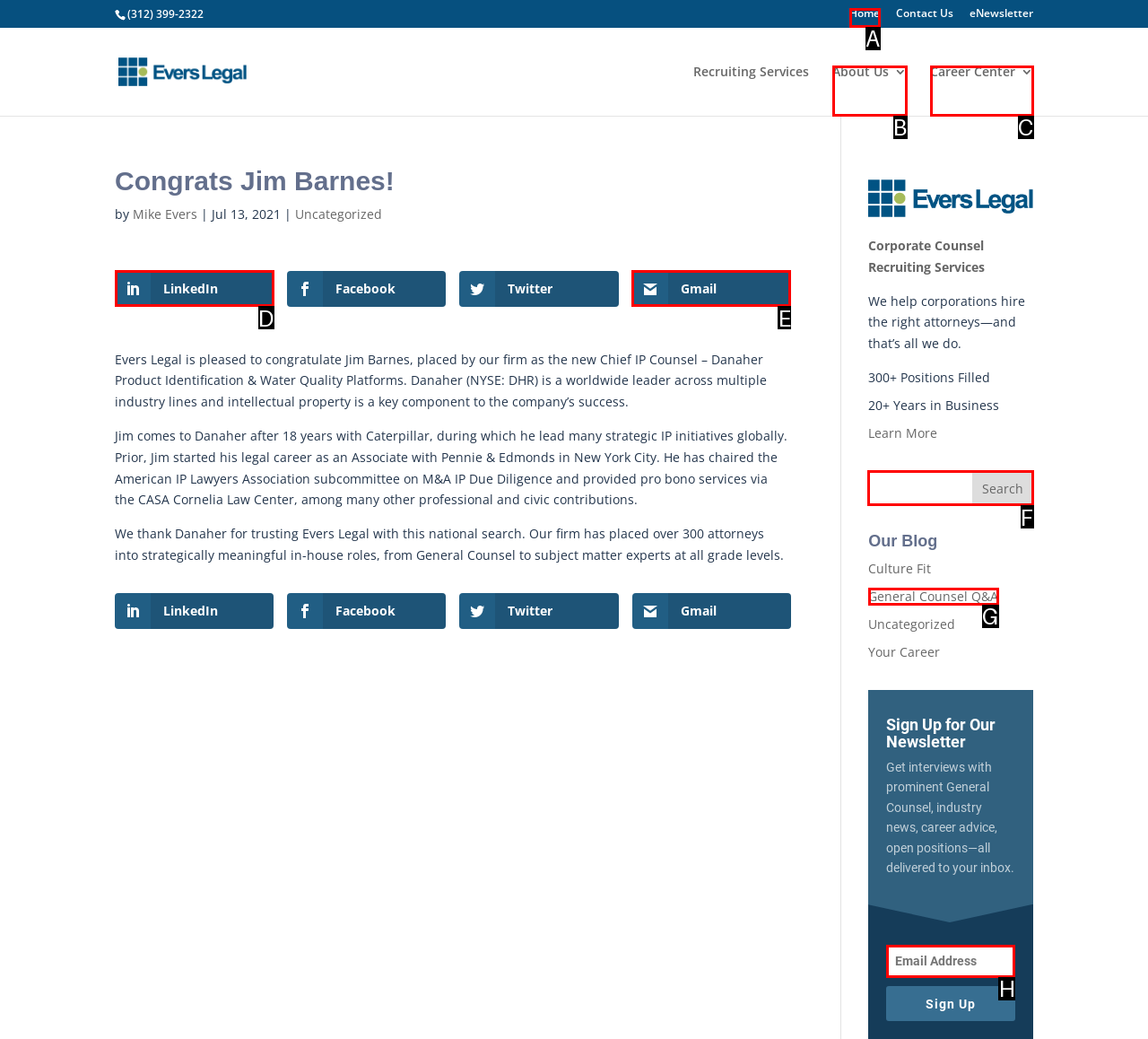Determine which HTML element to click for this task: Search for something Provide the letter of the selected choice.

F